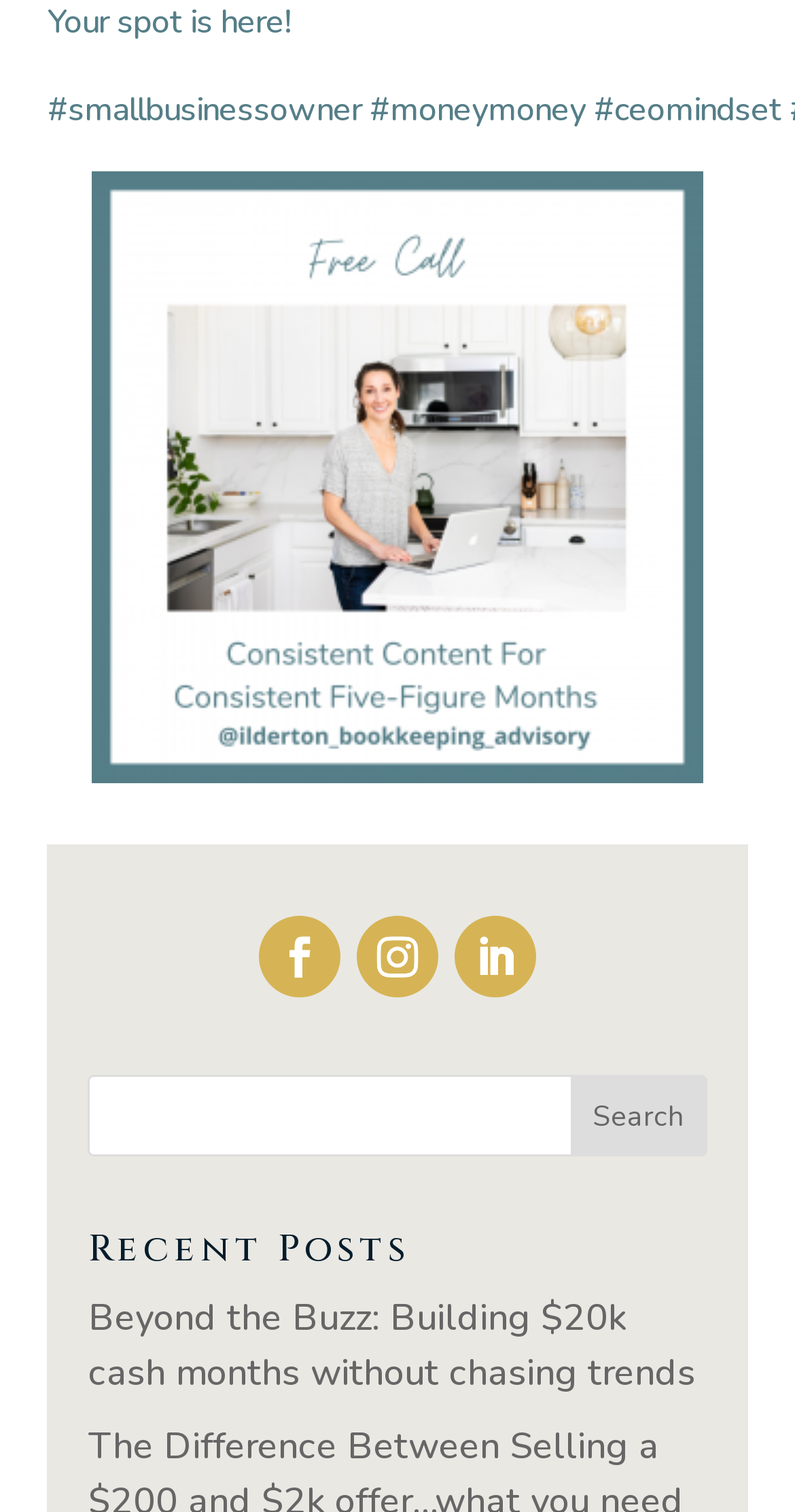Select the bounding box coordinates of the element I need to click to carry out the following instruction: "Click the third icon".

[0.572, 0.605, 0.674, 0.659]